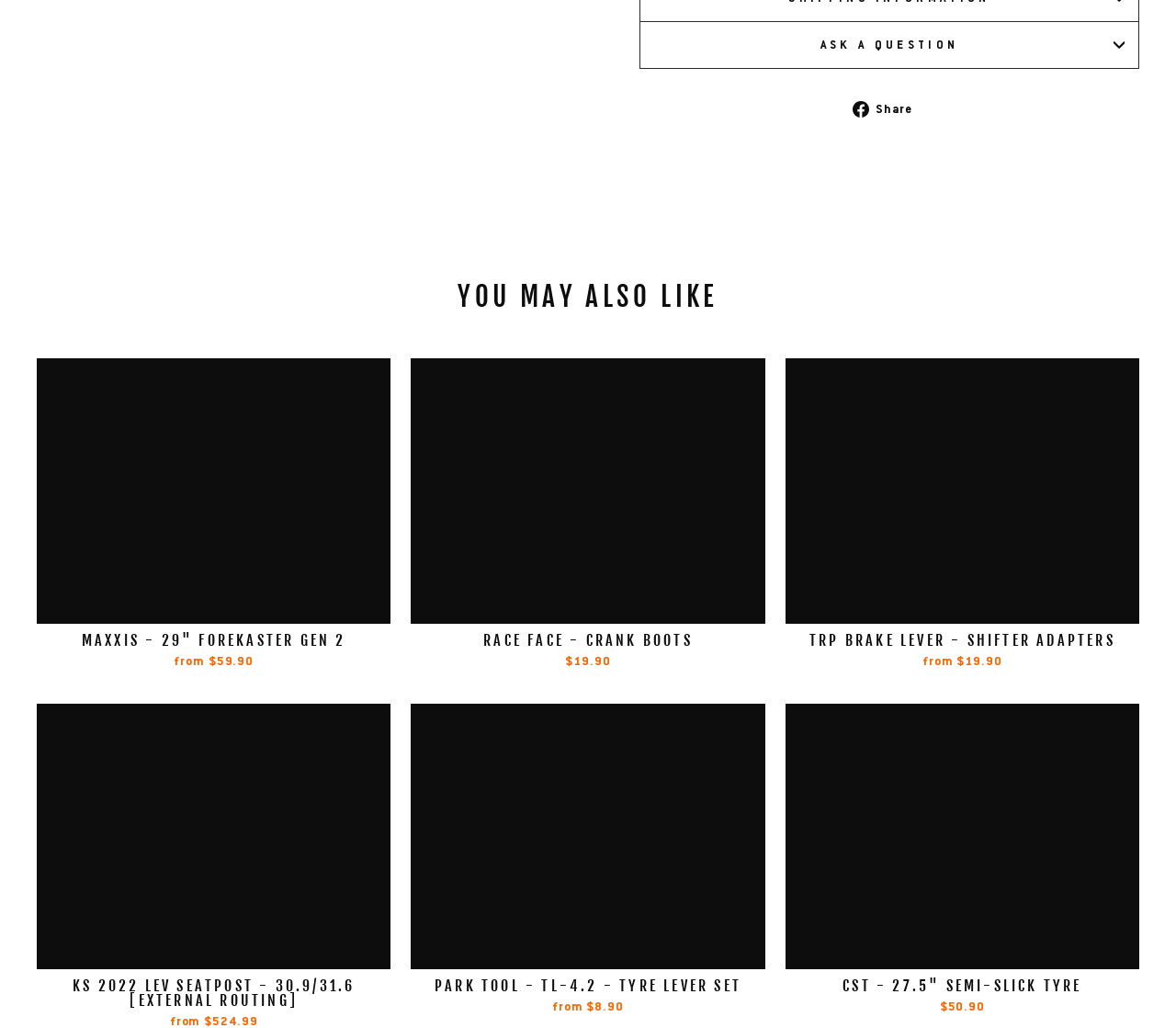Provide the bounding box coordinates in the format (top-left x, top-left y, bottom-right x, bottom-right y). All values are floating point numbers between 0 and 1. Determine the bounding box coordinate of the UI element described as: Ask a question

[0.544, 0.021, 0.969, 0.066]